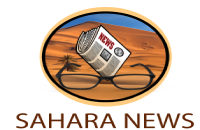Use a single word or phrase to answer this question: 
What is the geographical focus of Sahara News?

Sahara region